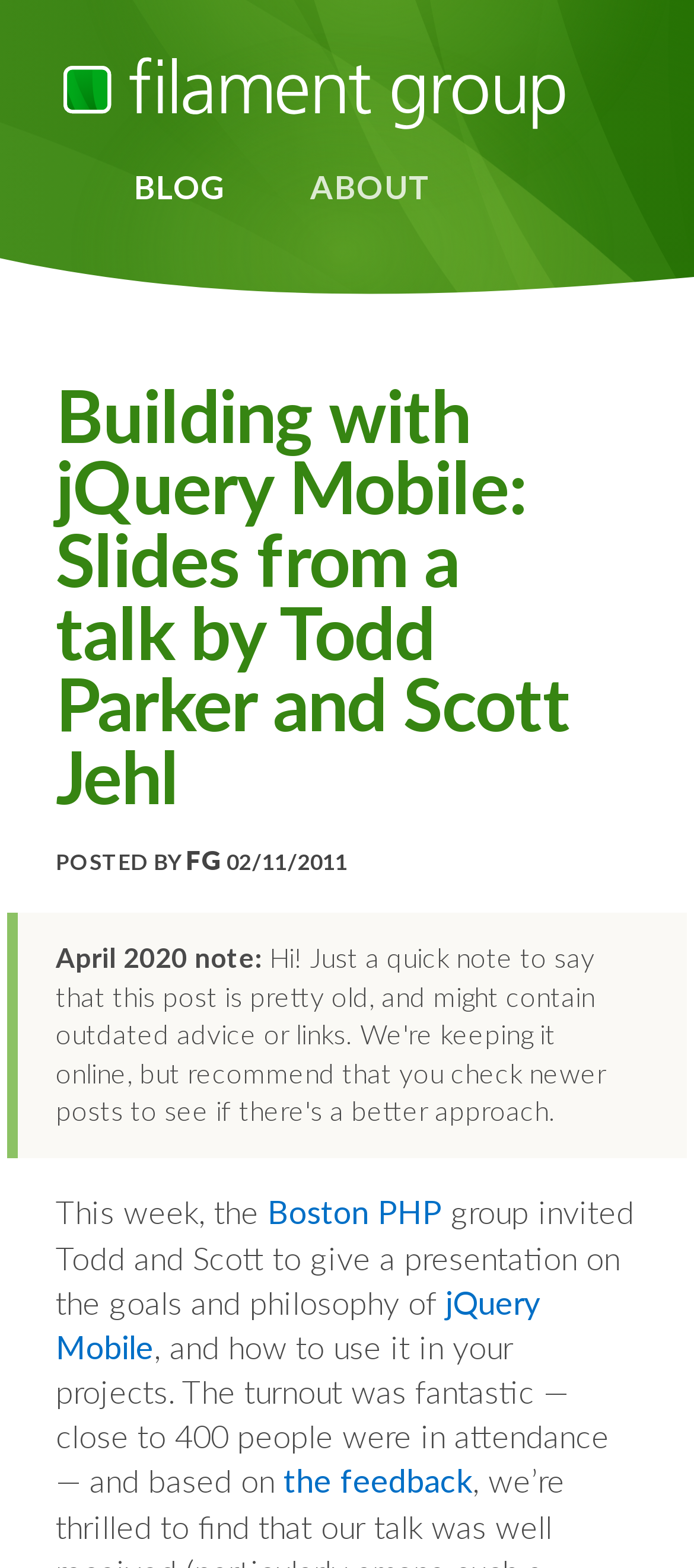Find the bounding box coordinates for the element described here: "Filament Group, Inc".

[0.08, 0.031, 0.824, 0.089]